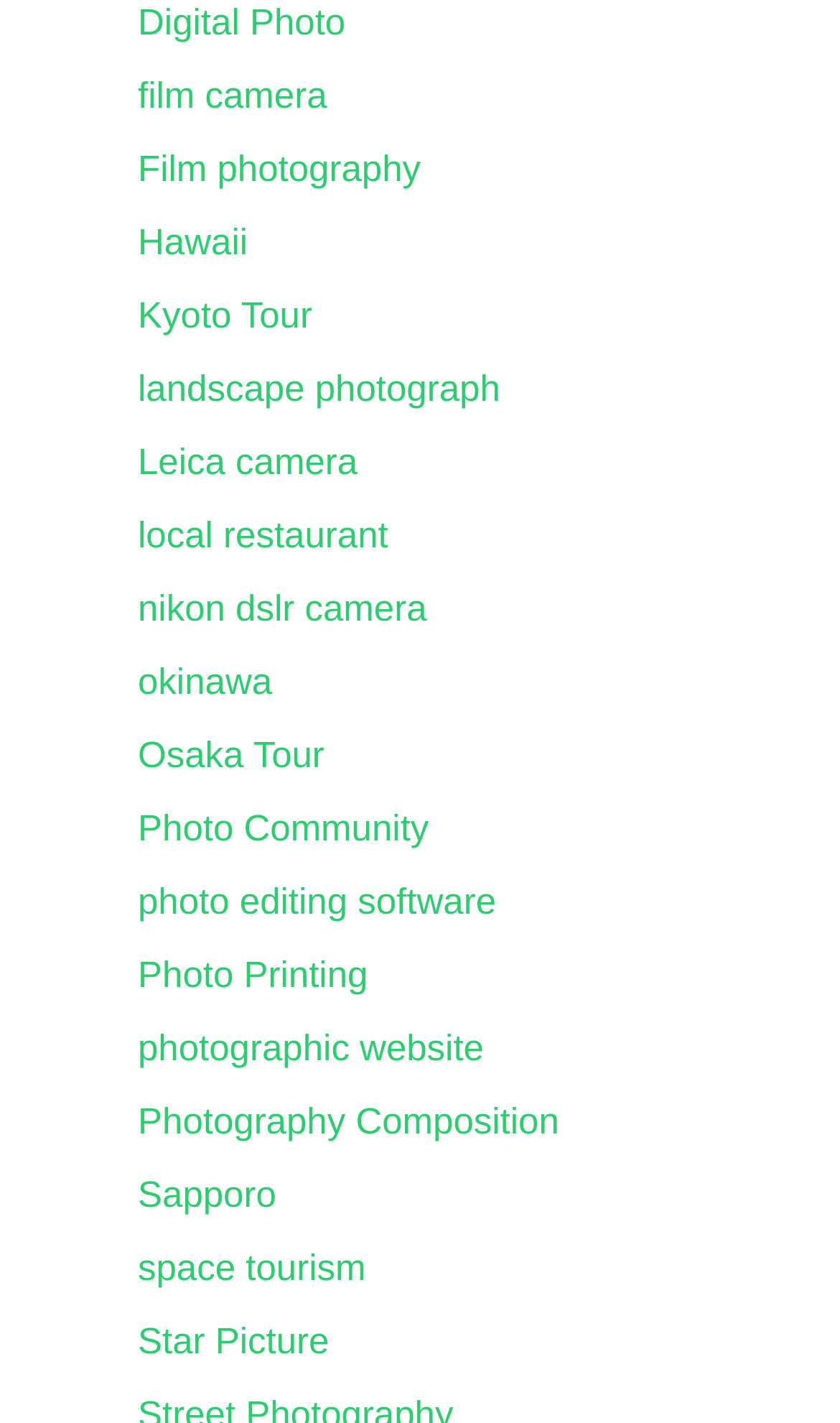Please identify the bounding box coordinates of the clickable region that I should interact with to perform the following instruction: "visit Film photography". The coordinates should be expressed as four float numbers between 0 and 1, i.e., [left, top, right, bottom].

[0.164, 0.105, 0.501, 0.133]